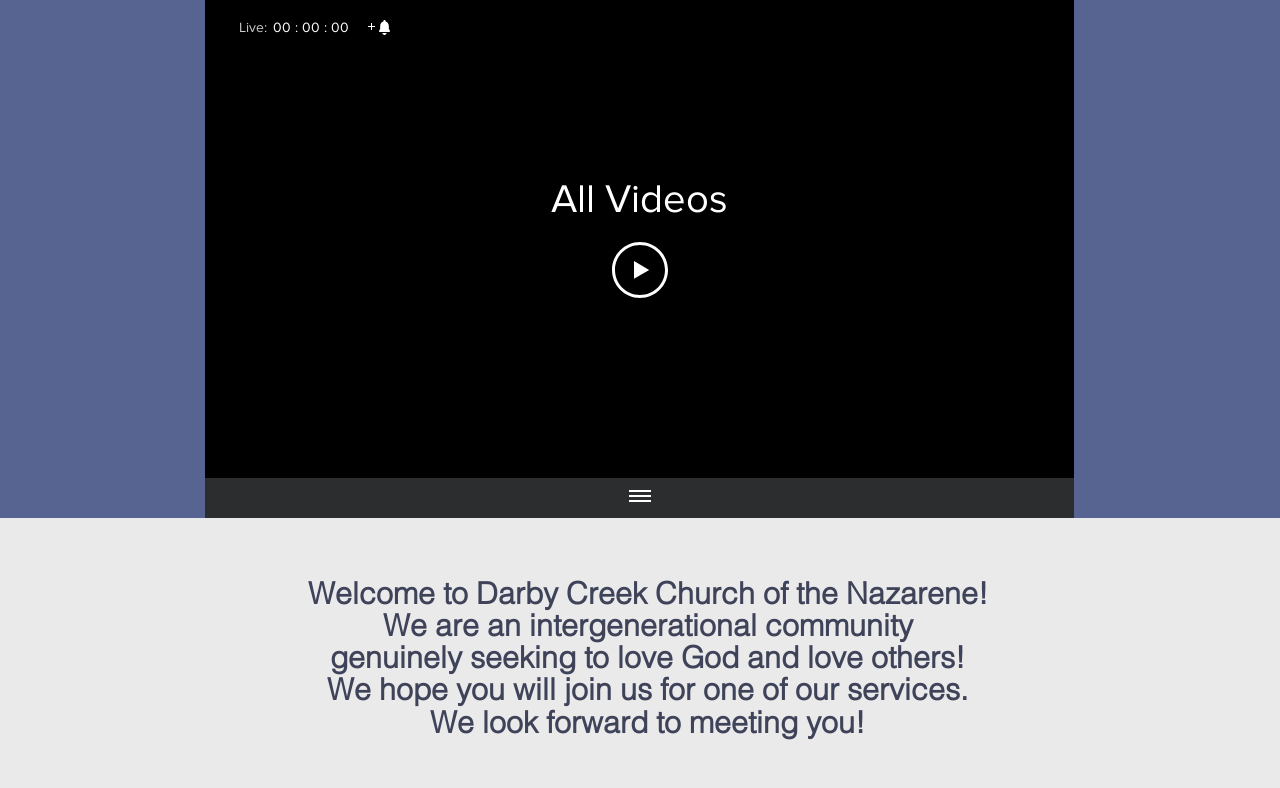Predict the bounding box of the UI element based on the description: "aria-label="Next video"". The coordinates should be four float numbers between 0 and 1, formatted as [left, top, right, bottom].

[0.798, 0.264, 0.816, 0.328]